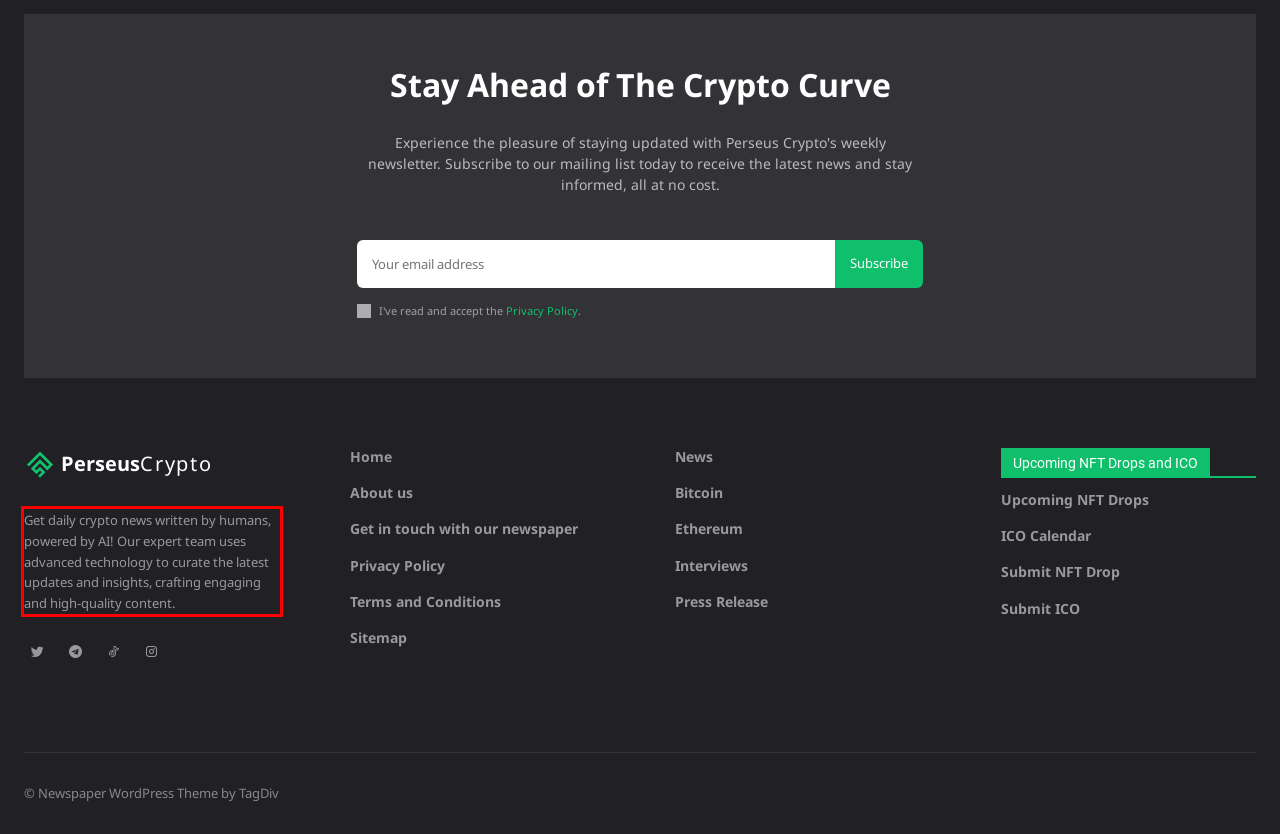Given a screenshot of a webpage containing a red bounding box, perform OCR on the text within this red bounding box and provide the text content.

Get daily crypto news written by humans, powered by AI! Our expert team uses advanced technology to curate the latest updates and insights, crafting engaging and high-quality content.